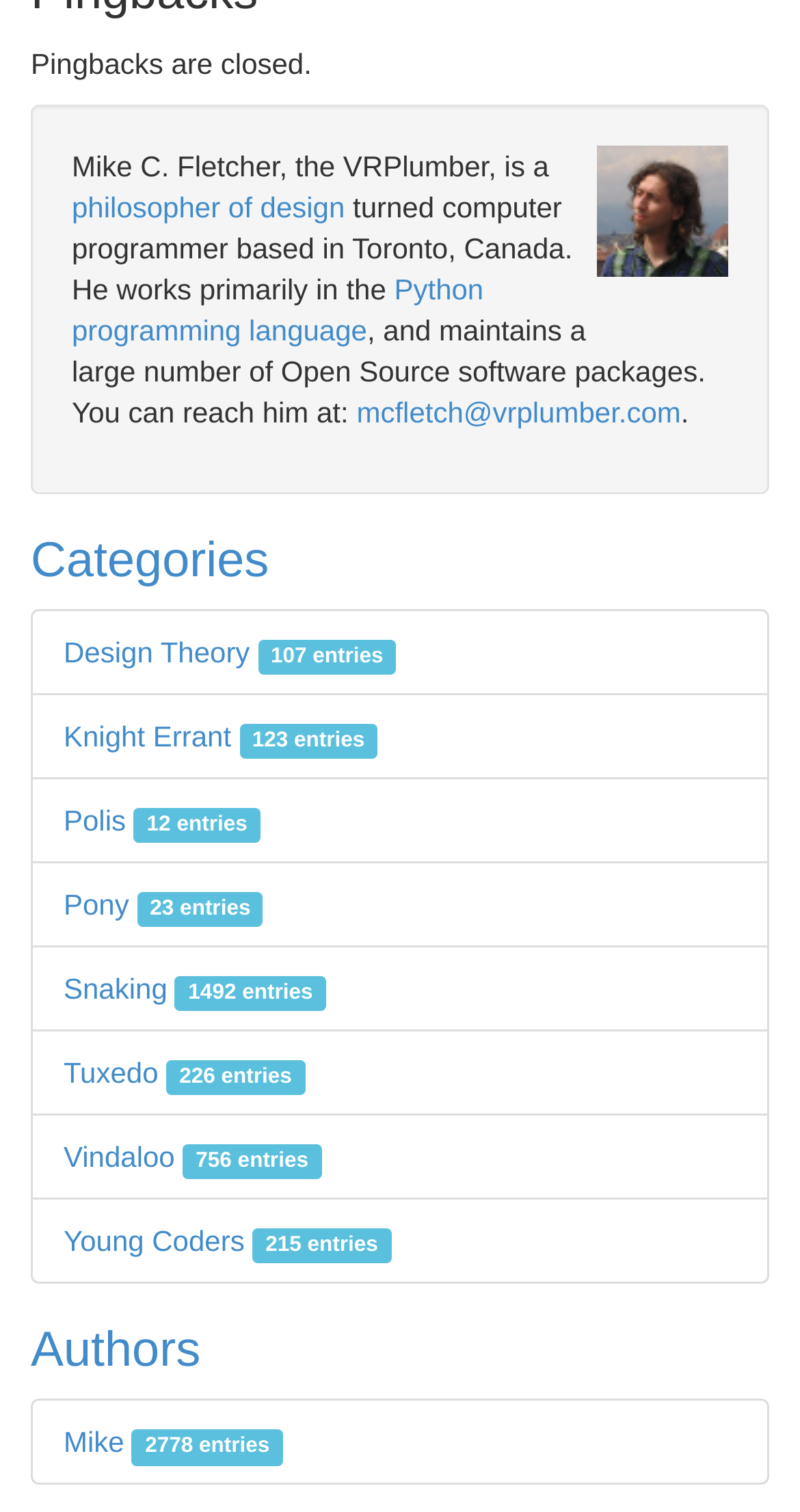Please locate the bounding box coordinates of the region I need to click to follow this instruction: "view Mike's posts".

[0.079, 0.943, 0.353, 0.965]